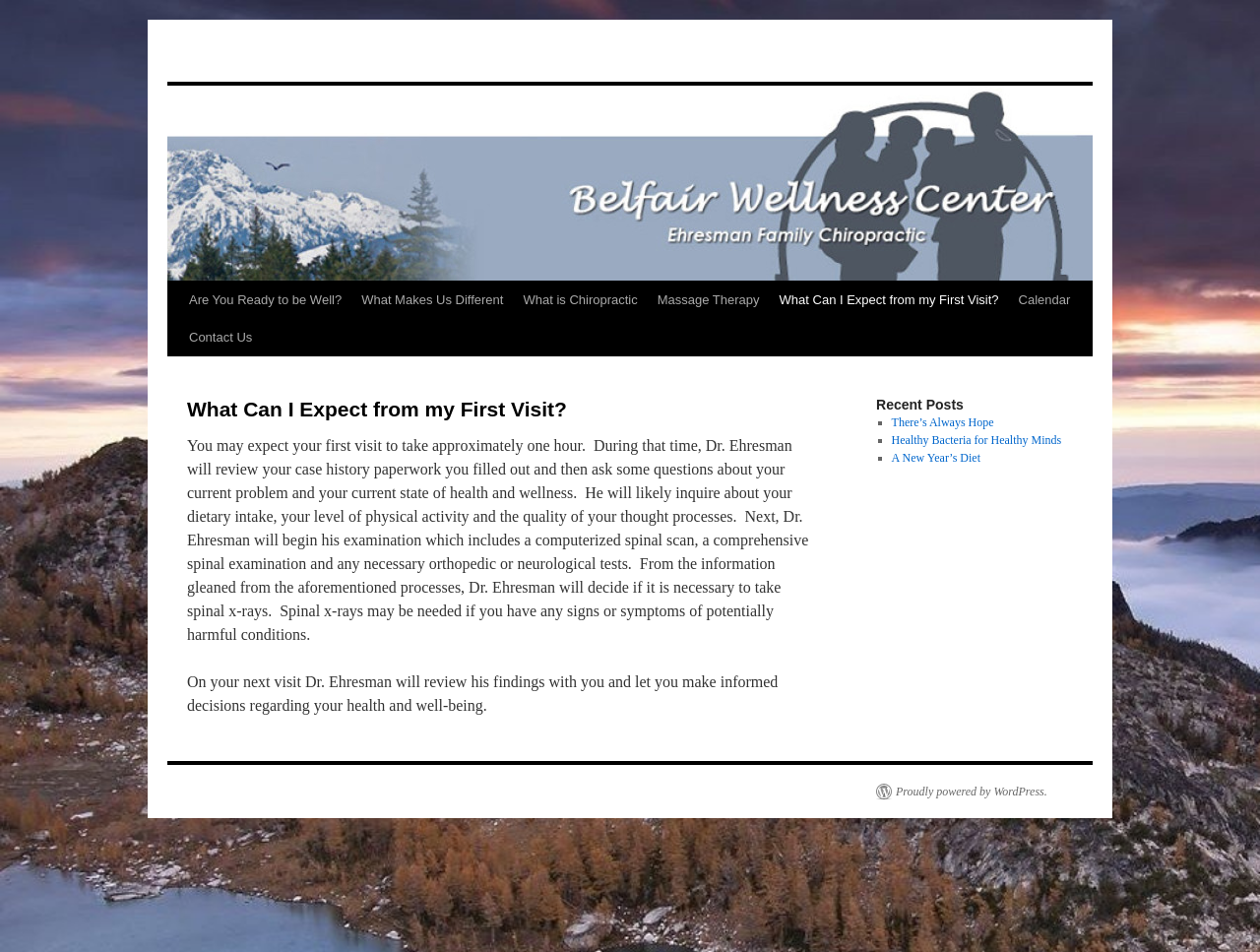Determine the coordinates of the bounding box for the clickable area needed to execute this instruction: "Read 'What Can I Expect from my First Visit?' article".

[0.148, 0.416, 0.648, 0.444]